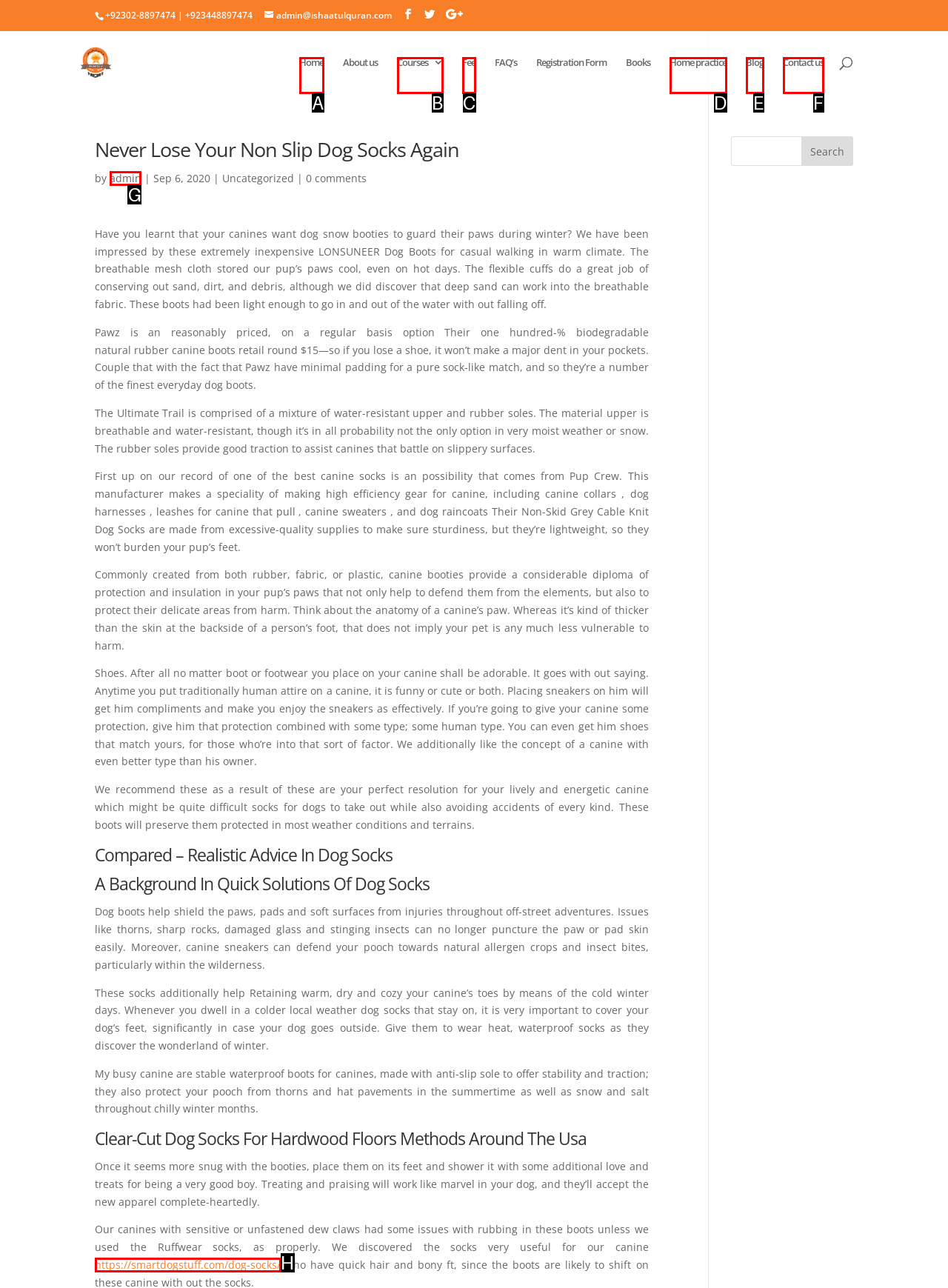Tell me which one HTML element I should click to complete this task: Click on admin Answer with the option's letter from the given choices directly.

G